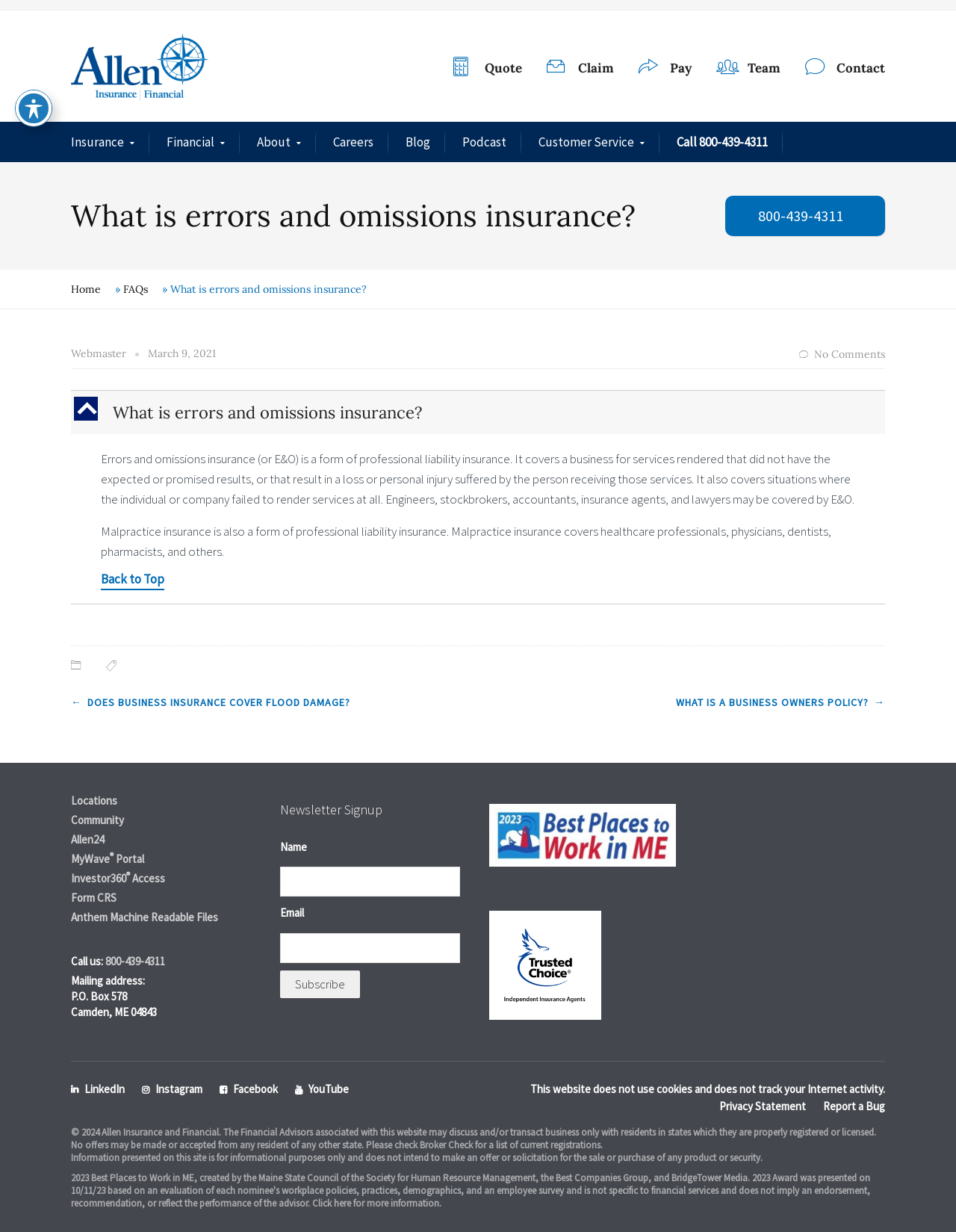Given the description: "Call 800-439-4311", determine the bounding box coordinates of the UI element. The coordinates should be formatted as four float numbers between 0 and 1, [left, top, right, bottom].

[0.708, 0.11, 0.803, 0.121]